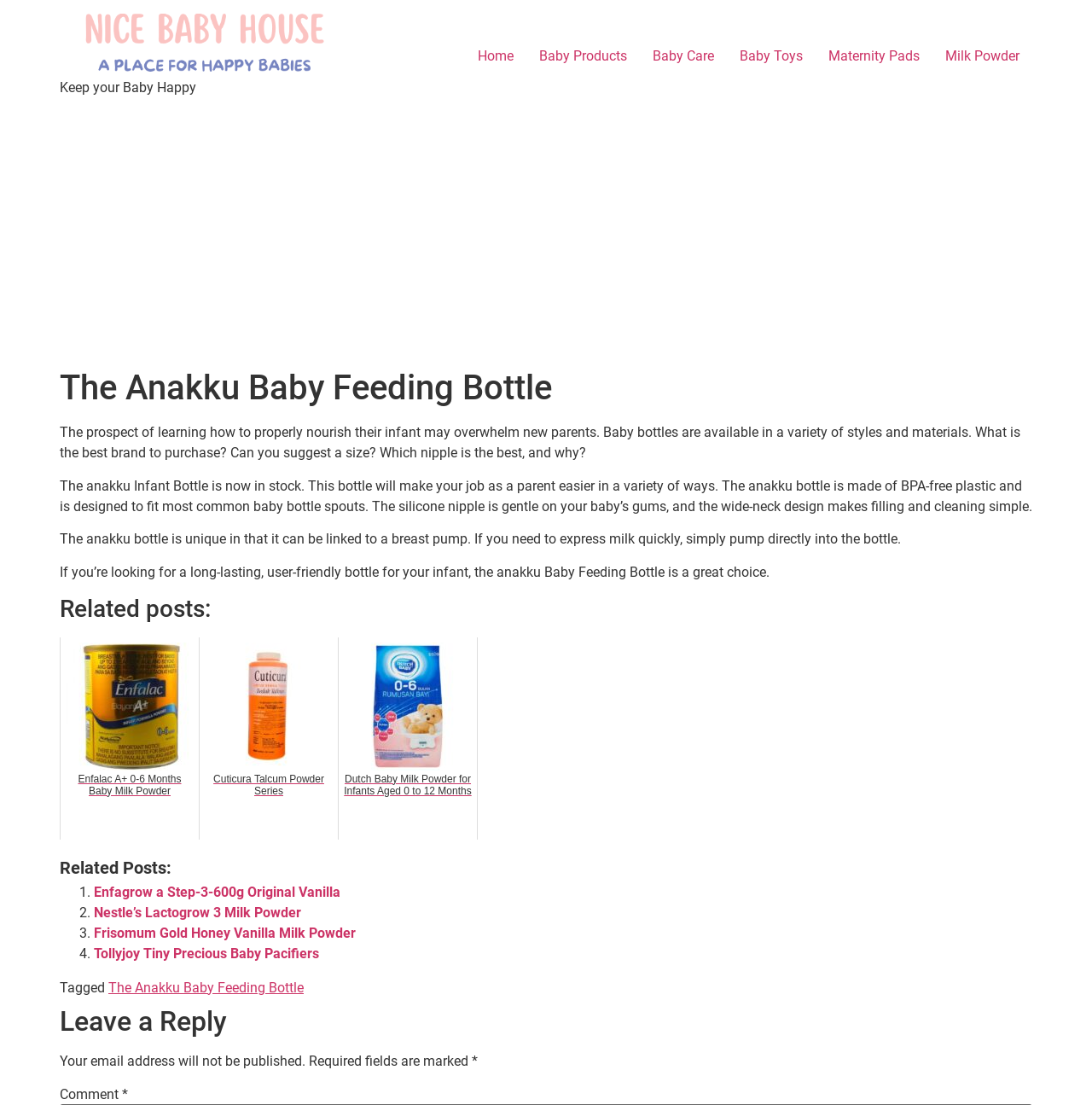Identify the bounding box of the HTML element described as: "Home".

[0.426, 0.035, 0.482, 0.066]